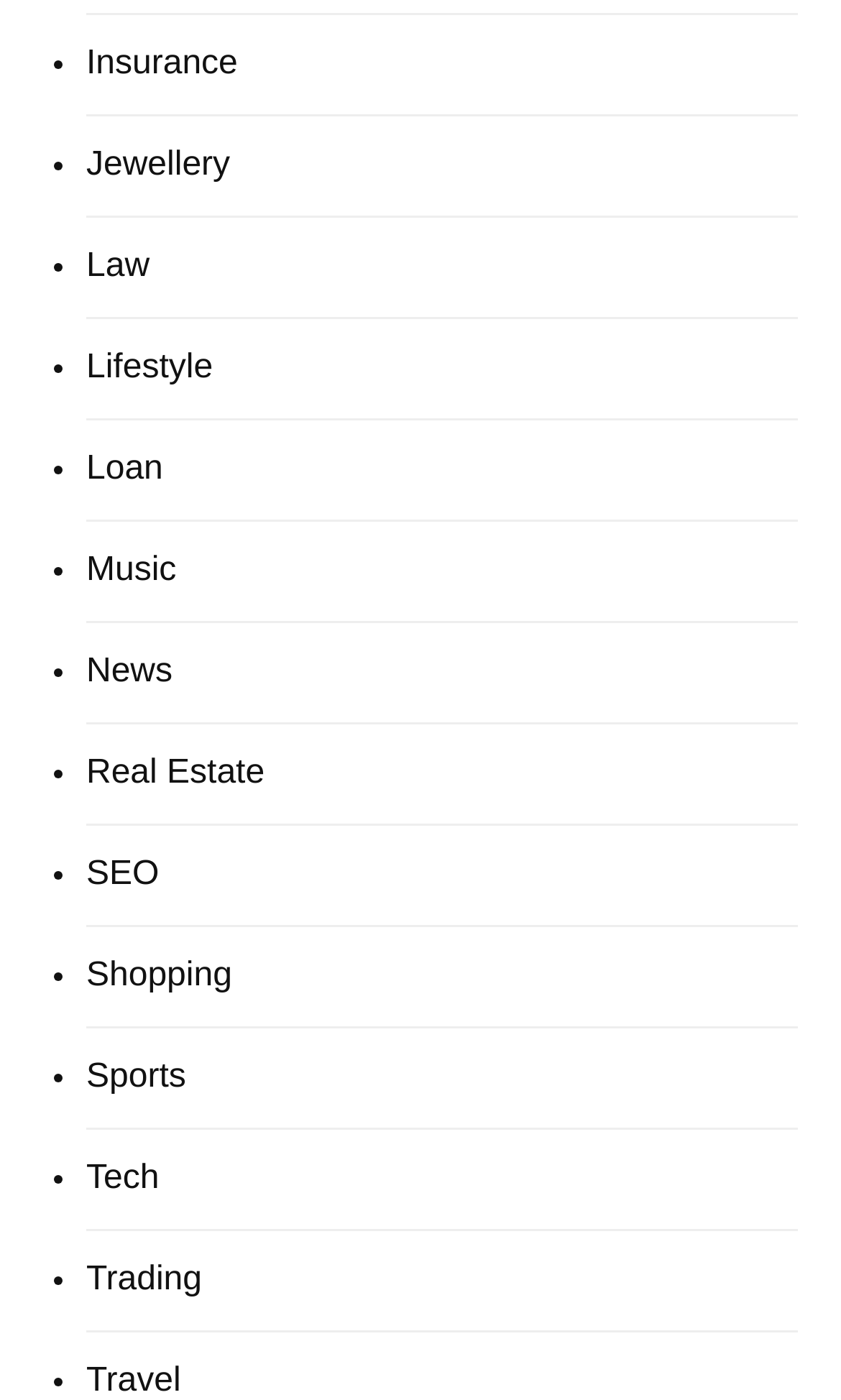Please find the bounding box coordinates of the section that needs to be clicked to achieve this instruction: "Explore Law".

[0.103, 0.179, 0.178, 0.204]